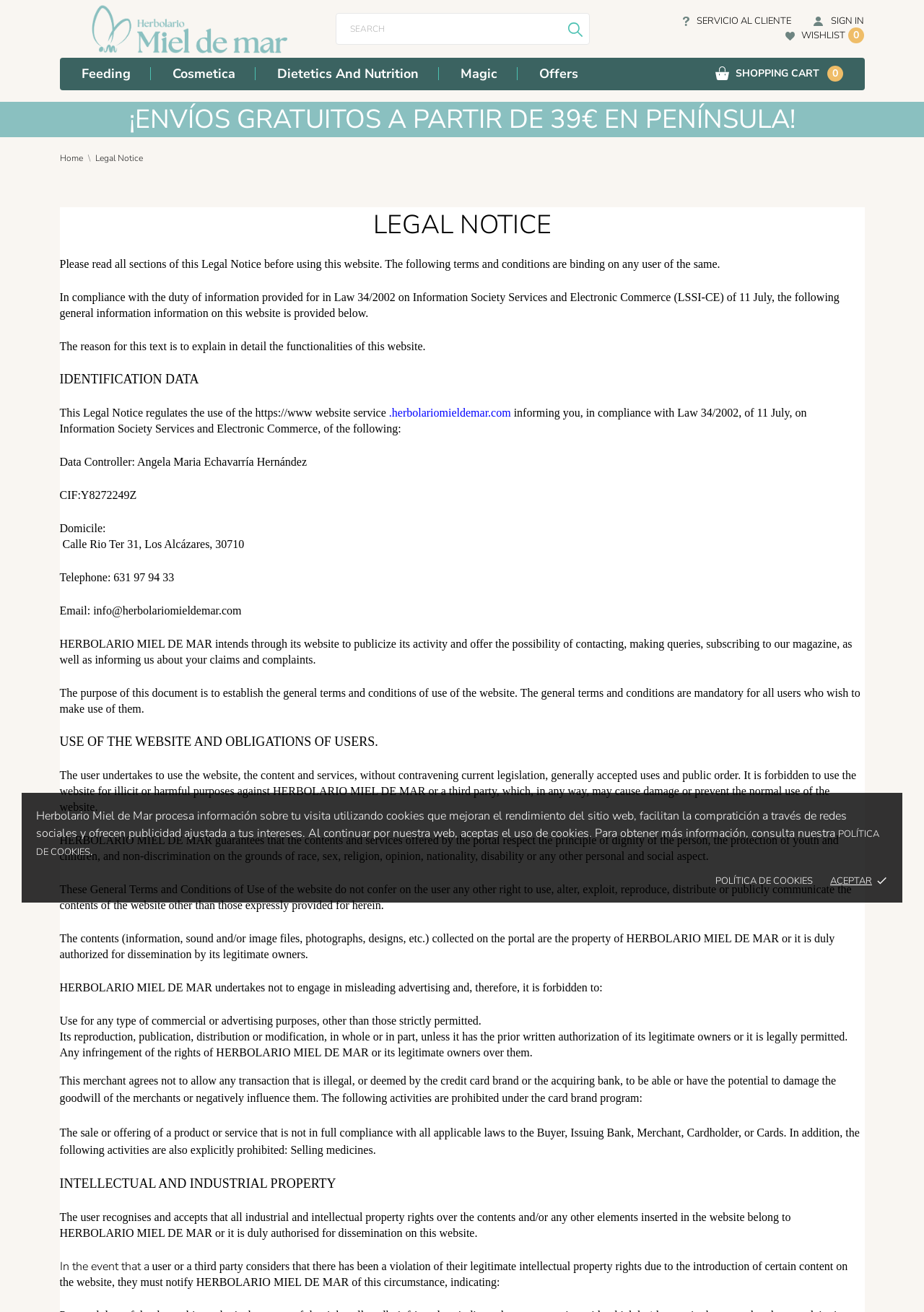Locate the bounding box coordinates of the area you need to click to fulfill this instruction: 'Sign in'. The coordinates must be in the form of four float numbers ranging from 0 to 1: [left, top, right, bottom].

[0.881, 0.011, 0.936, 0.021]